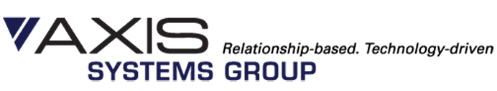What is the focus of Axis Systems Group's customized strategies?
Please provide a single word or phrase answer based on the image.

clients' needs